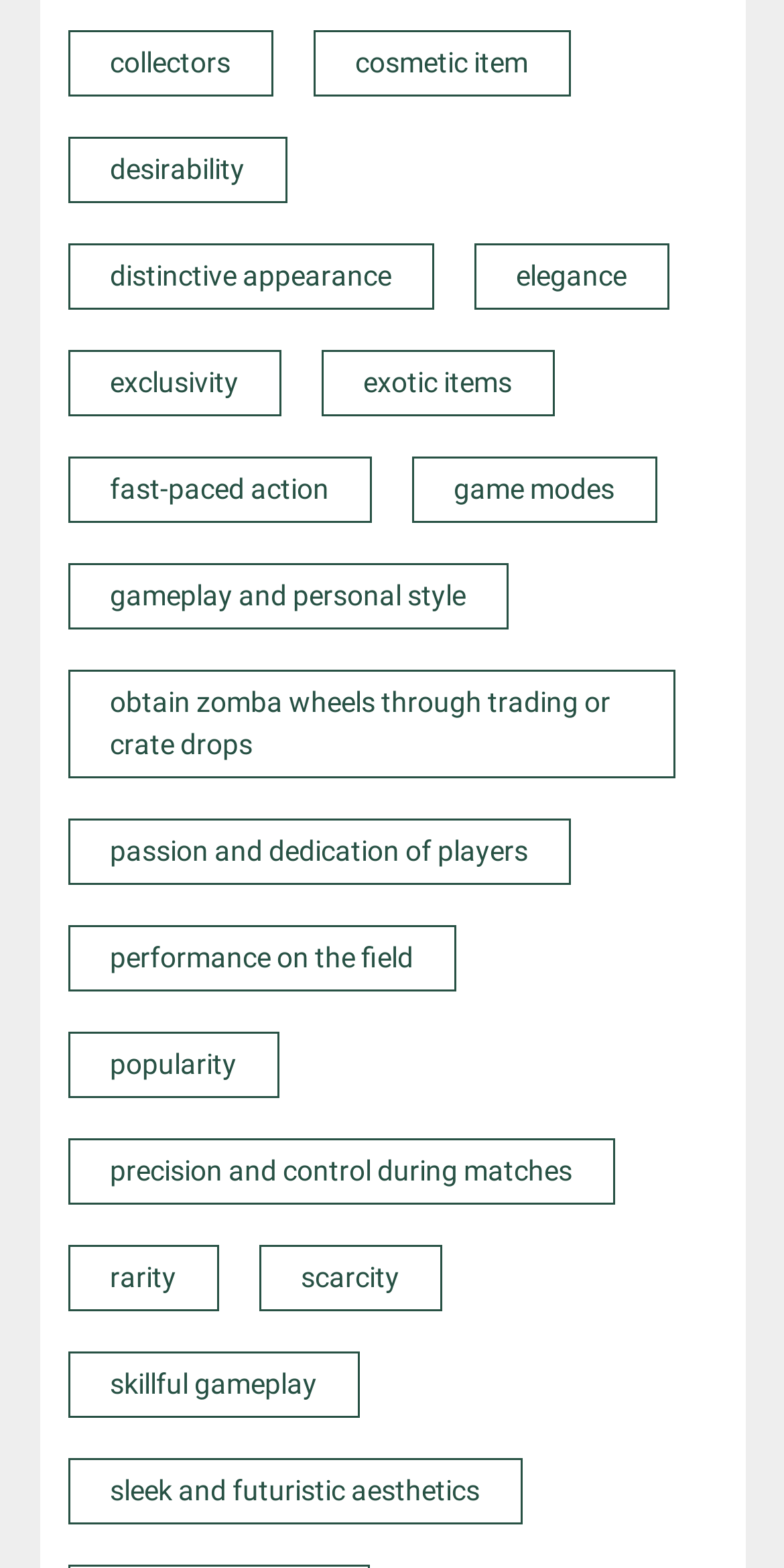Specify the bounding box coordinates of the element's area that should be clicked to execute the given instruction: "click collectors". The coordinates should be four float numbers between 0 and 1, i.e., [left, top, right, bottom].

[0.14, 0.029, 0.294, 0.05]